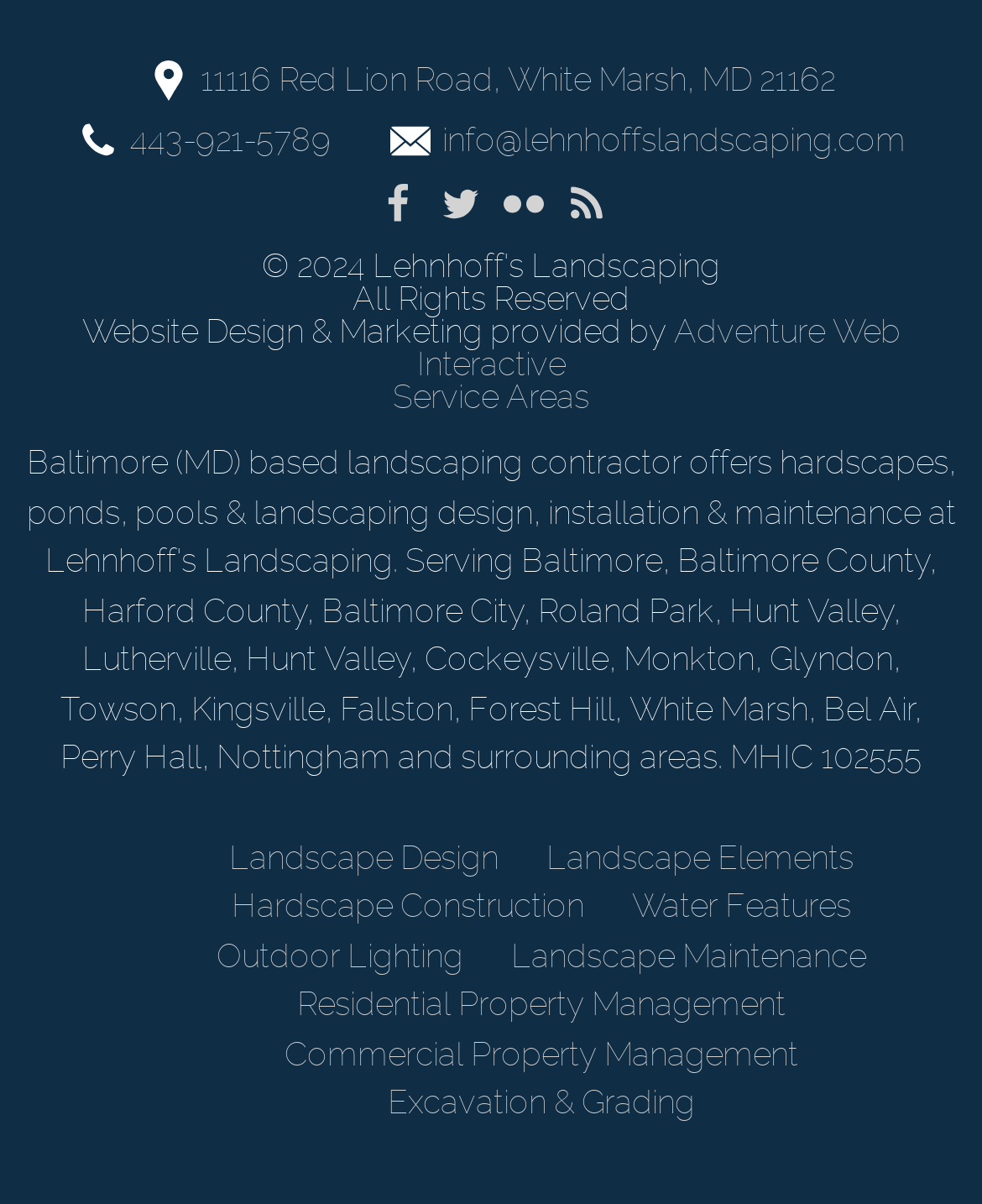Analyze the image and answer the question with as much detail as possible: 
Who designed the website of Lehnhoff's Landscaping?

The website designer can be found in the link element with the text 'Adventure Web Interactive' at the bottom of the webpage.